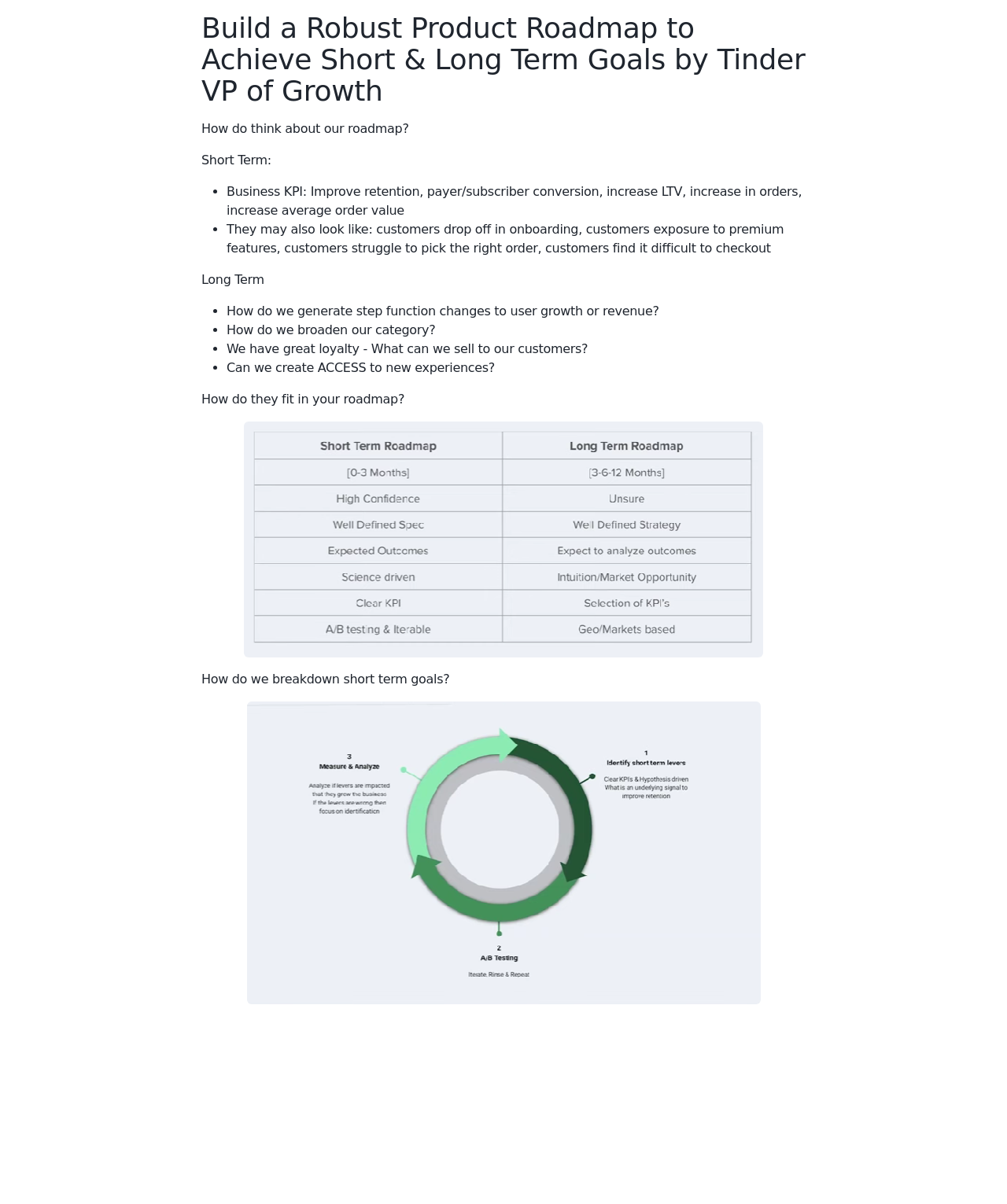Please find the main title text of this webpage.

Build a Robust Product Roadmap to Achieve Short & Long Term Goals by Tinder VP of Growth